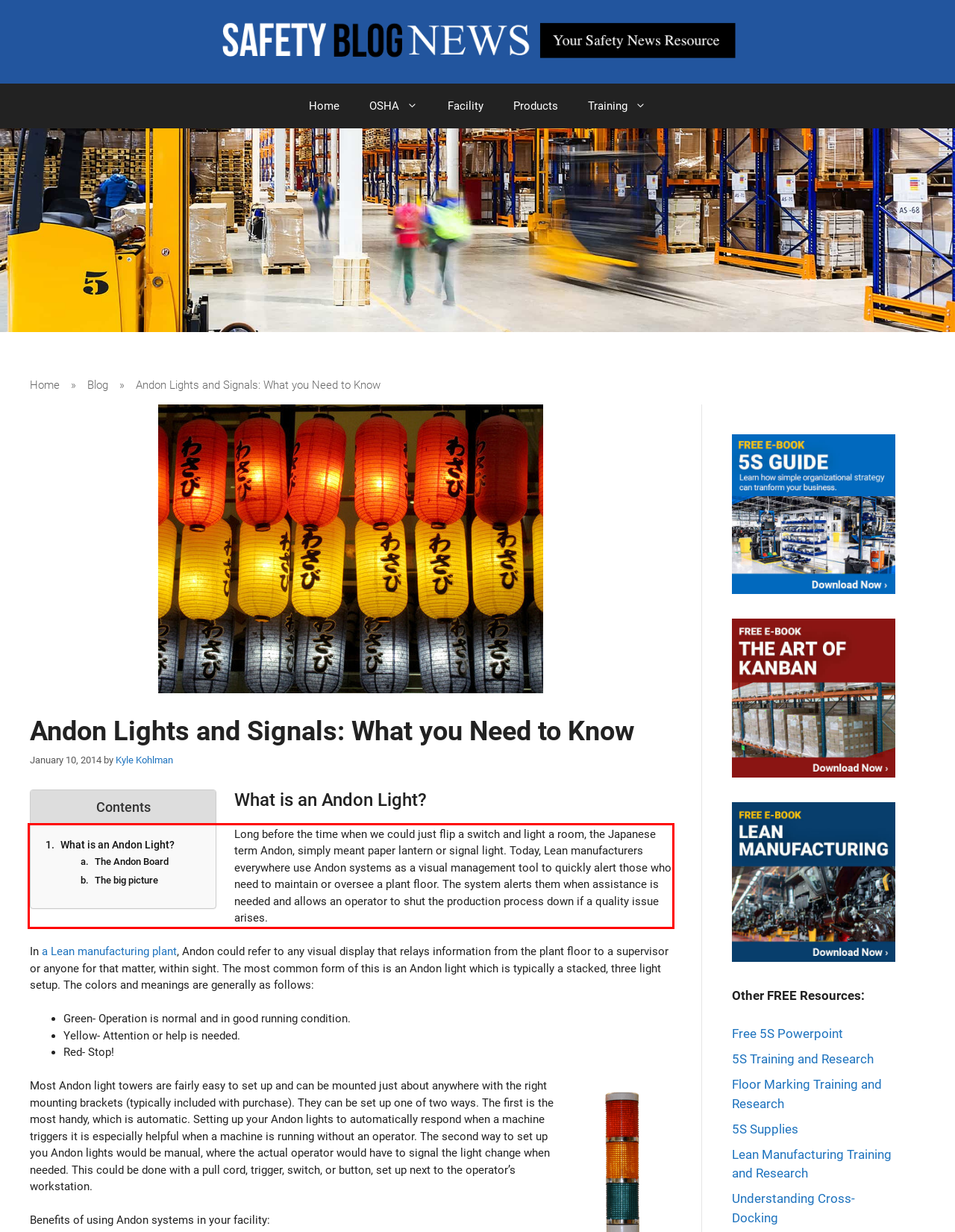Please identify and extract the text from the UI element that is surrounded by a red bounding box in the provided webpage screenshot.

Long before the time when we could just flip a switch and light a room, the Japanese term Andon, simply meant paper lantern or signal light. Today, Lean manufacturers everywhere use Andon systems as a visual management tool to quickly alert those who need to maintain or oversee a plant floor. The system alerts them when assistance is needed and allows an operator to shut the production process down if a quality issue arises.